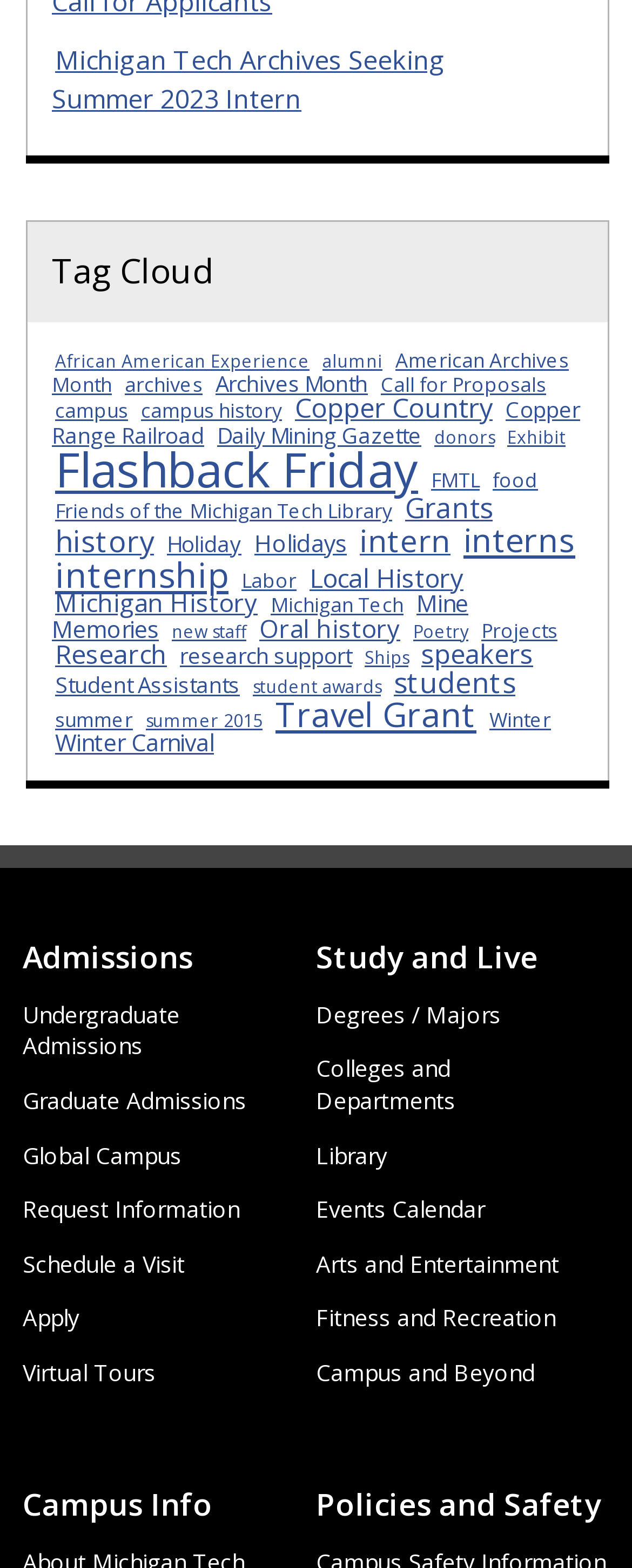What is the name of the section that includes 'Undergraduate Admissions' and 'Graduate Admissions'?
Using the image as a reference, answer with just one word or a short phrase.

Admissions